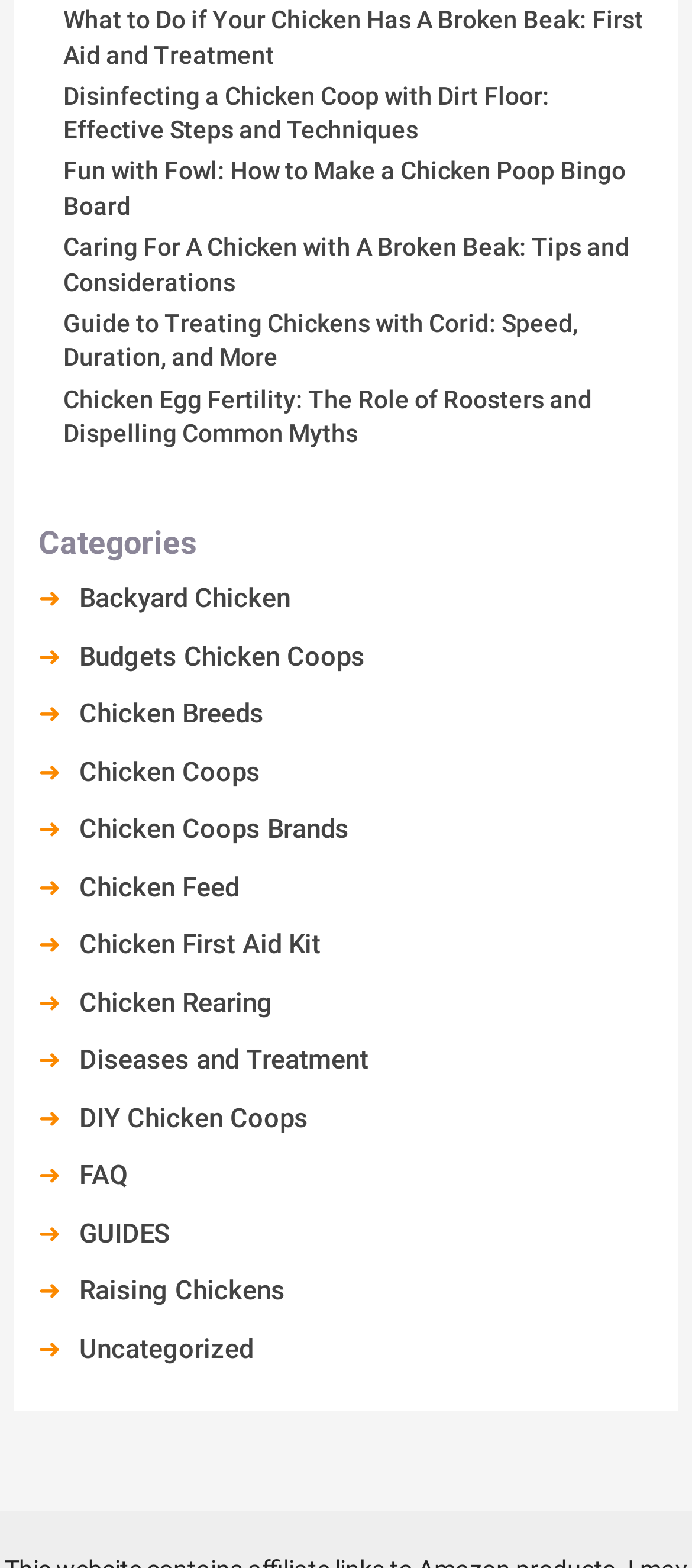Determine the bounding box coordinates of the area to click in order to meet this instruction: "Learn about treating chickens with Corid".

[0.091, 0.197, 0.835, 0.237]